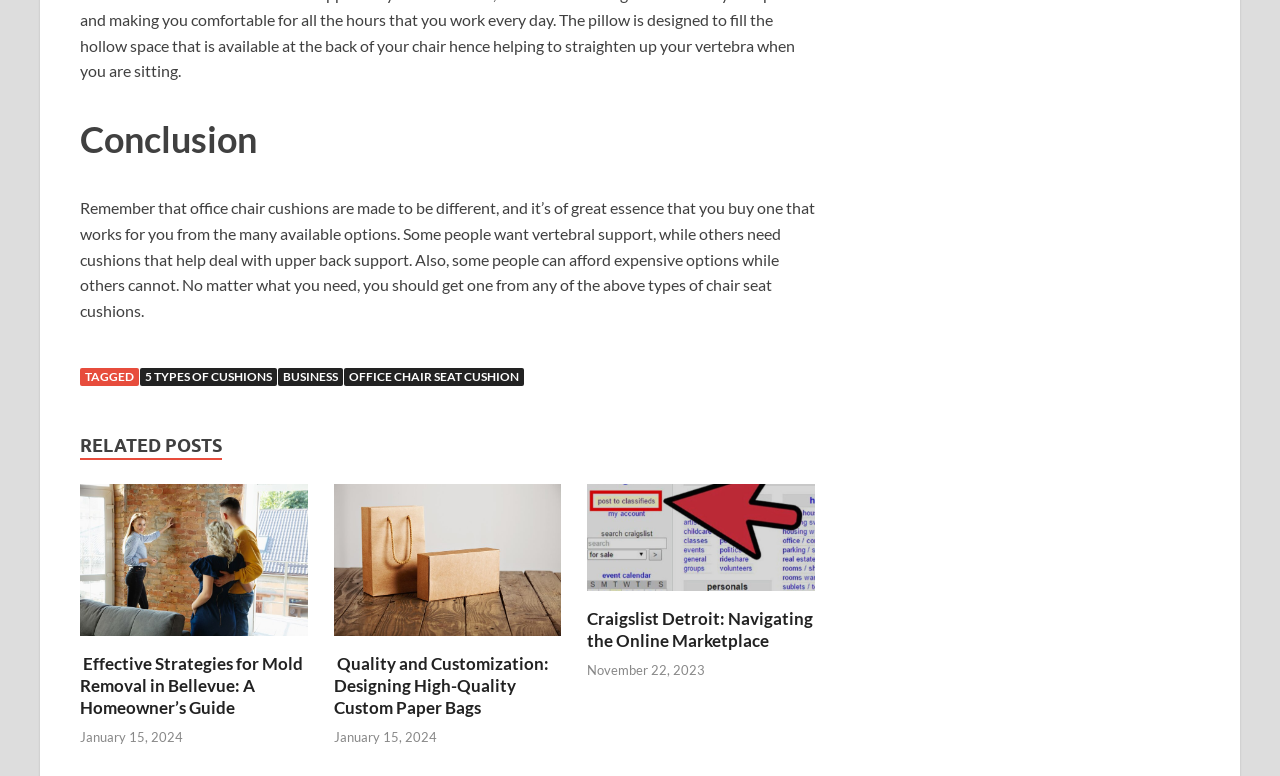Using the webpage screenshot, find the UI element described by Business. Provide the bounding box coordinates in the format (top-left x, top-left y, bottom-right x, bottom-right y), ensuring all values are floating point numbers between 0 and 1.

[0.217, 0.475, 0.268, 0.498]